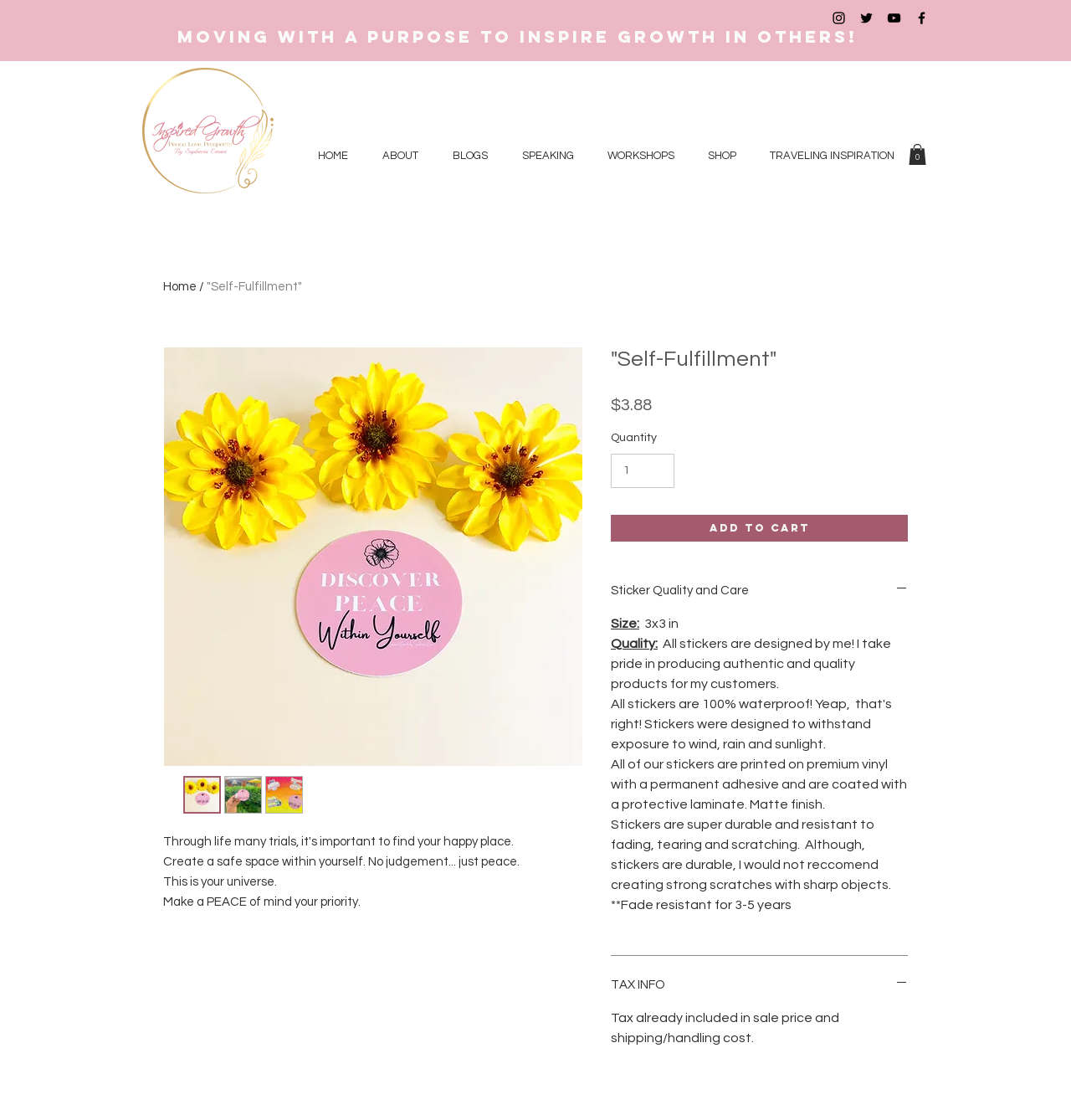Answer briefly with one word or phrase:
What is the finish of the sticker?

Matte